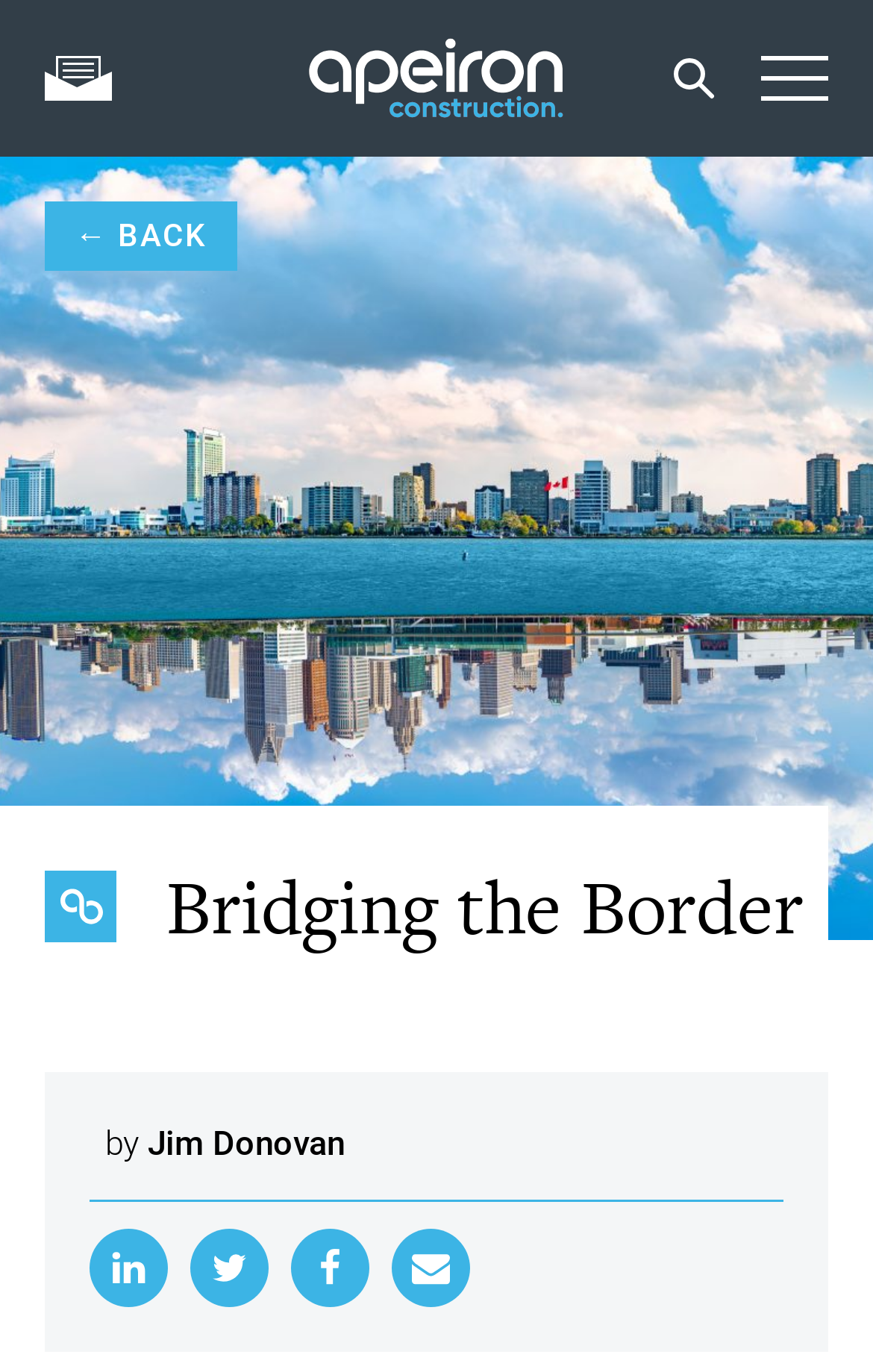Respond with a single word or phrase to the following question:
What is the direction of the button above the heading?

BACK